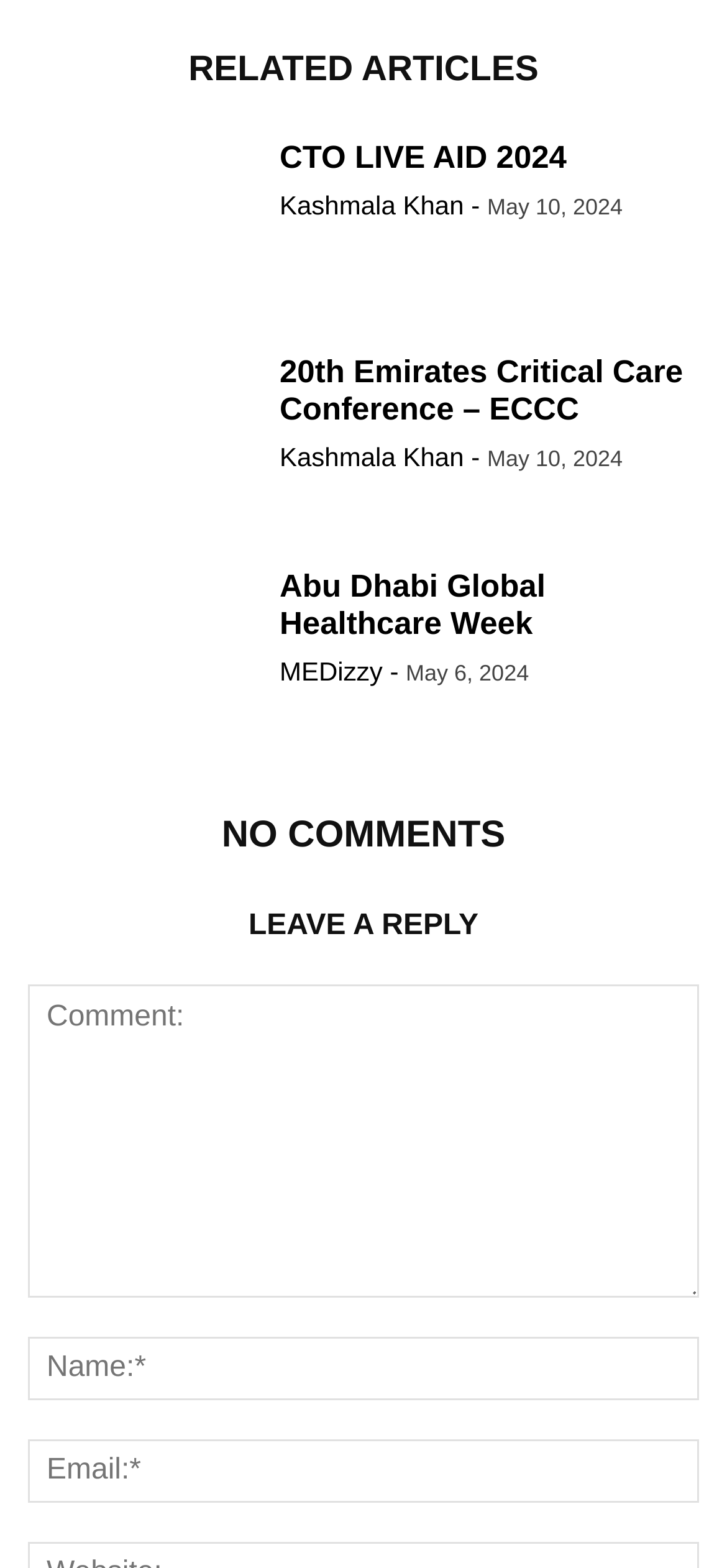What is the title of the last section?
Using the image as a reference, give an elaborate response to the question.

The last section is identified by its heading element, which has a bounding box coordinate of [0.038, 0.573, 0.962, 0.608] and contains the text 'LEAVE A REPLY'.